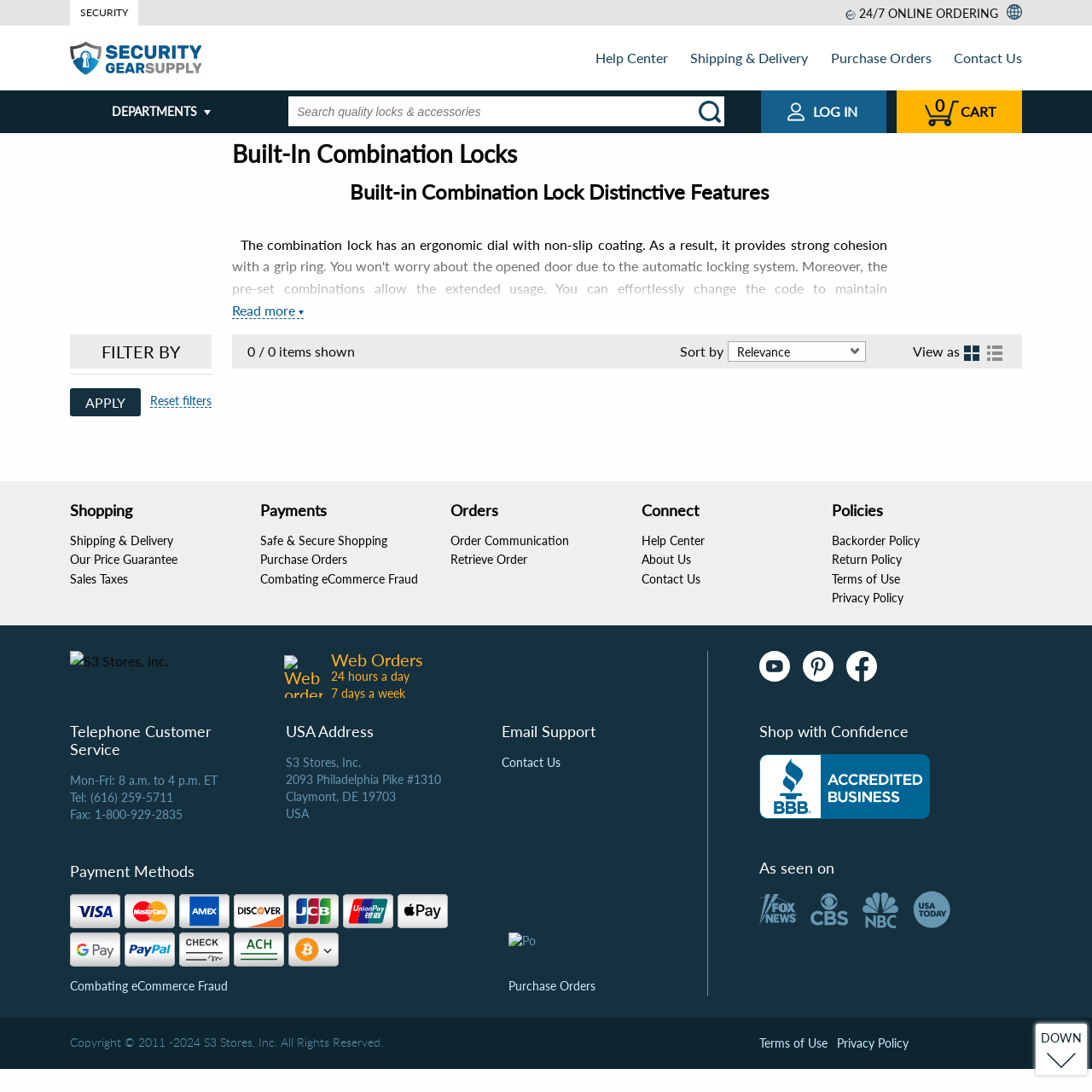Please find the bounding box coordinates in the format (top-left x, top-left y, bottom-right x, bottom-right y) for the given element description. Ensure the coordinates are floating point numbers between 0 and 1. Description: Privacy Policy

[0.762, 0.541, 0.827, 0.554]